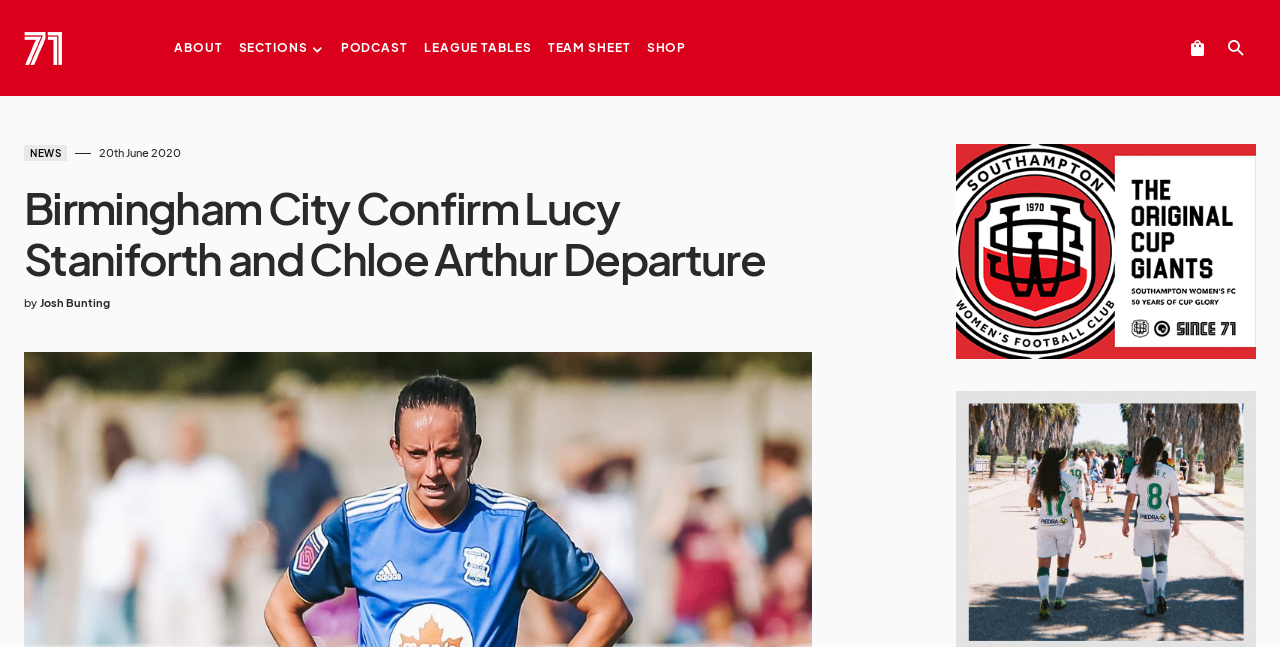Please identify the bounding box coordinates of the element's region that I should click in order to complete the following instruction: "view league tables". The bounding box coordinates consist of four float numbers between 0 and 1, i.e., [left, top, right, bottom].

[0.331, 0.0, 0.415, 0.148]